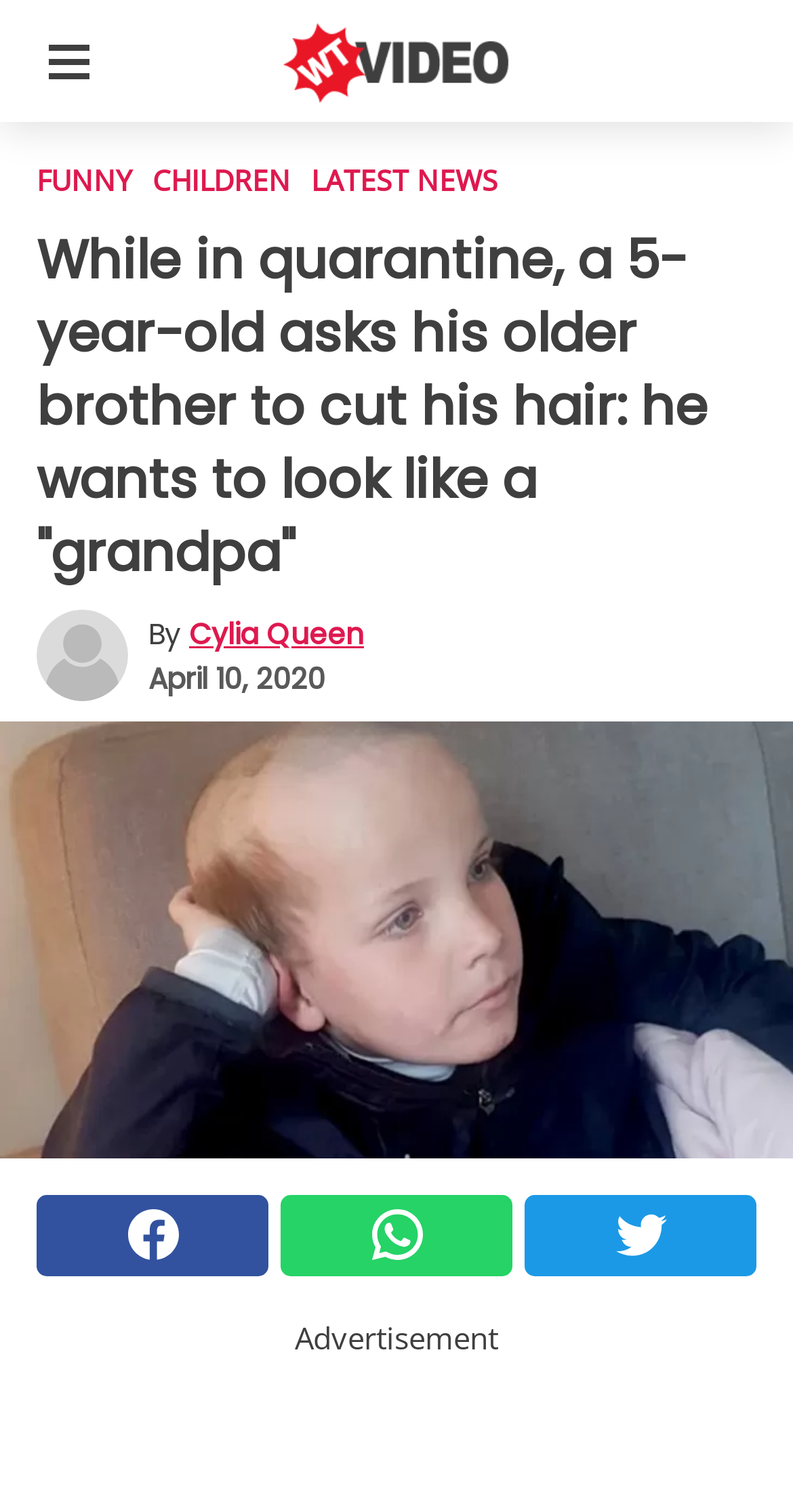When was the article published?
Ensure your answer is thorough and detailed.

I found the publication date by looking at the text below the article's title, which says 'April 10, 2020'. This indicates that the article was published on April 10, 2020.